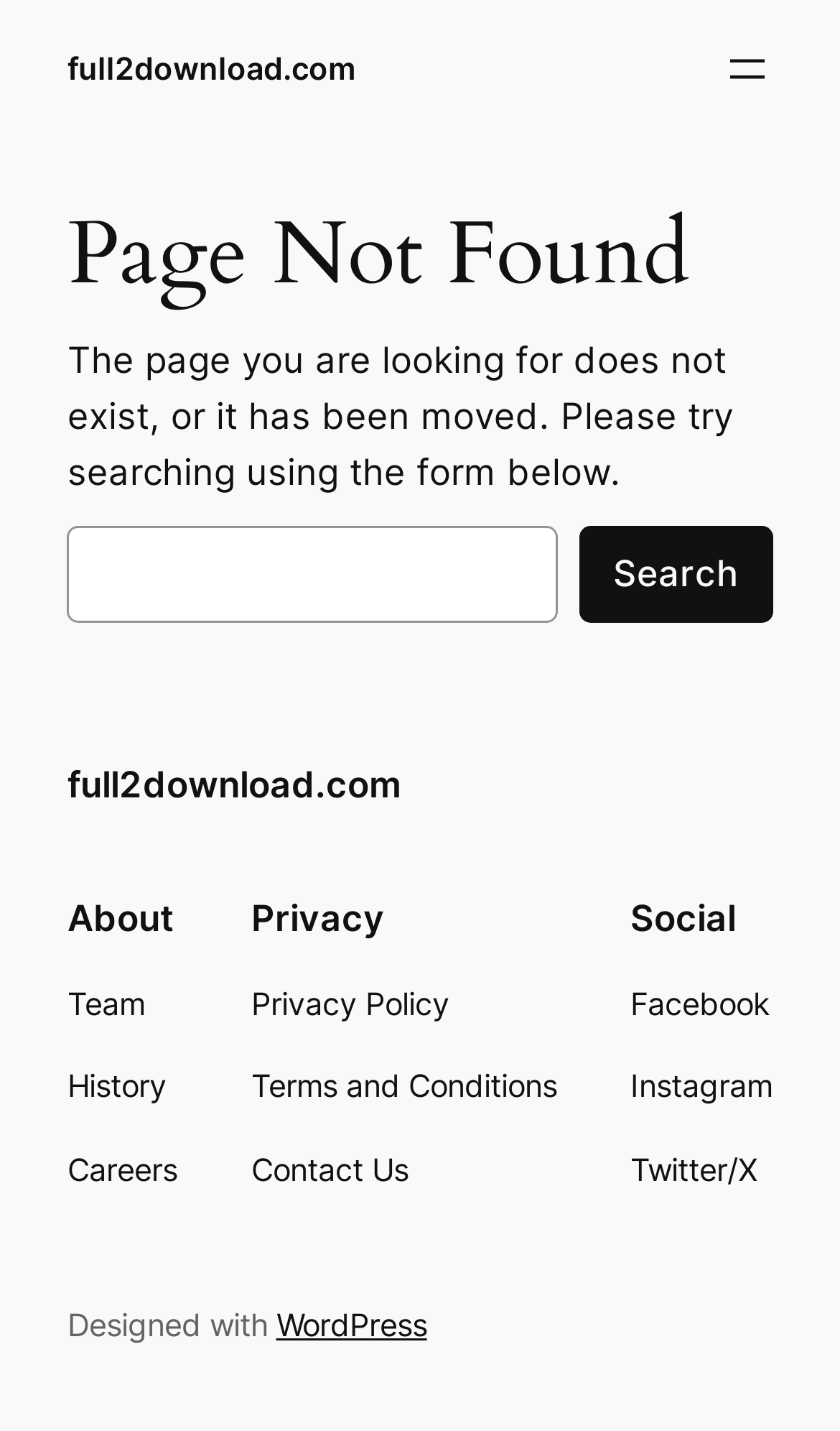What are the main categories in the footer section?
Could you give a comprehensive explanation in response to this question?

In the footer section, there are three main categories: 'About', 'Privacy', and 'Social'. Each category has sub-links, such as 'Team', 'History', and 'Careers' under 'About', and 'Facebook', 'Instagram', and 'Twitter/X' under 'Social'.